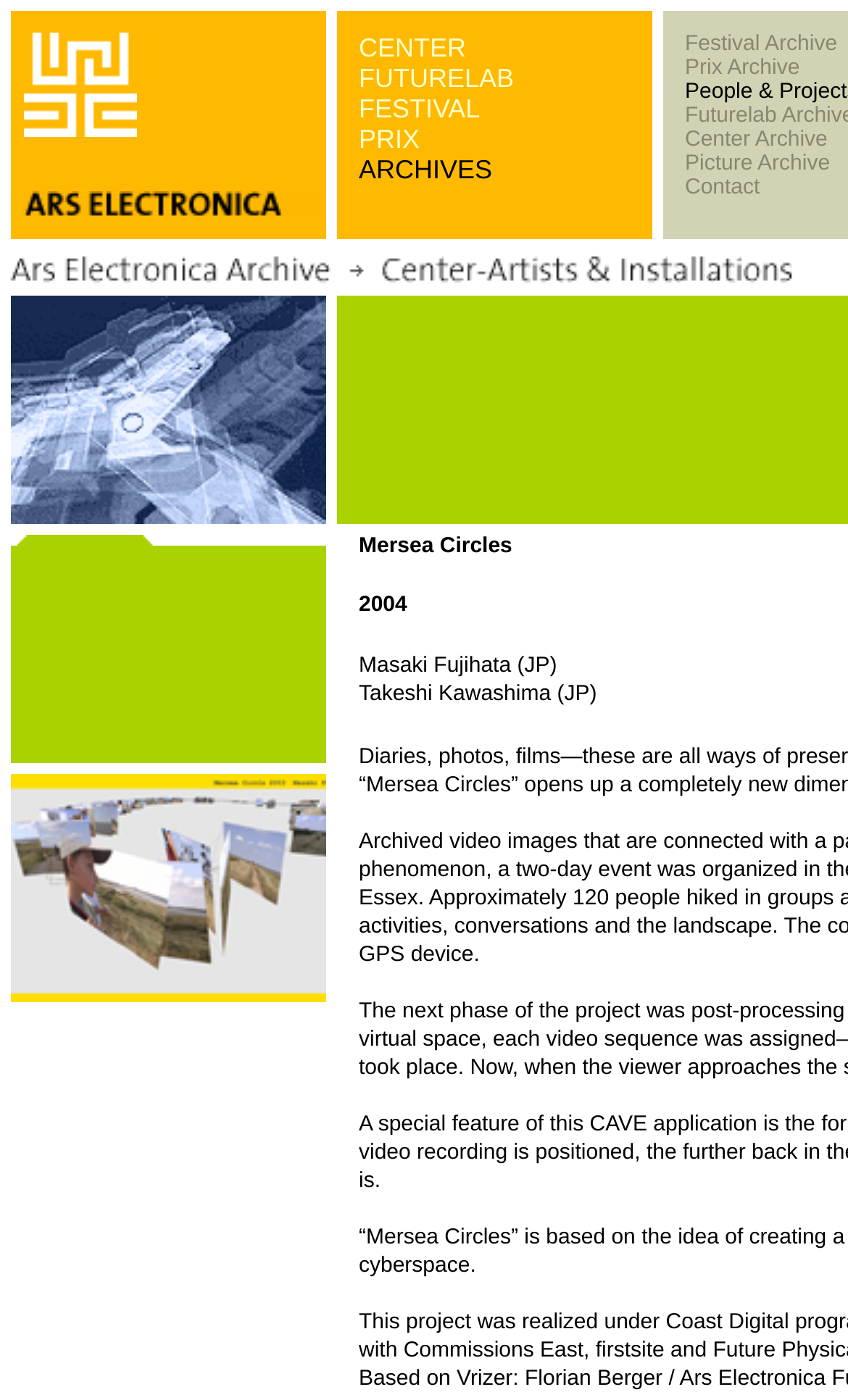Please identify the bounding box coordinates of the clickable region that I should interact with to perform the following instruction: "go to the Prix Archive". The coordinates should be expressed as four float numbers between 0 and 1, i.e., [left, top, right, bottom].

[0.808, 0.04, 0.943, 0.057]